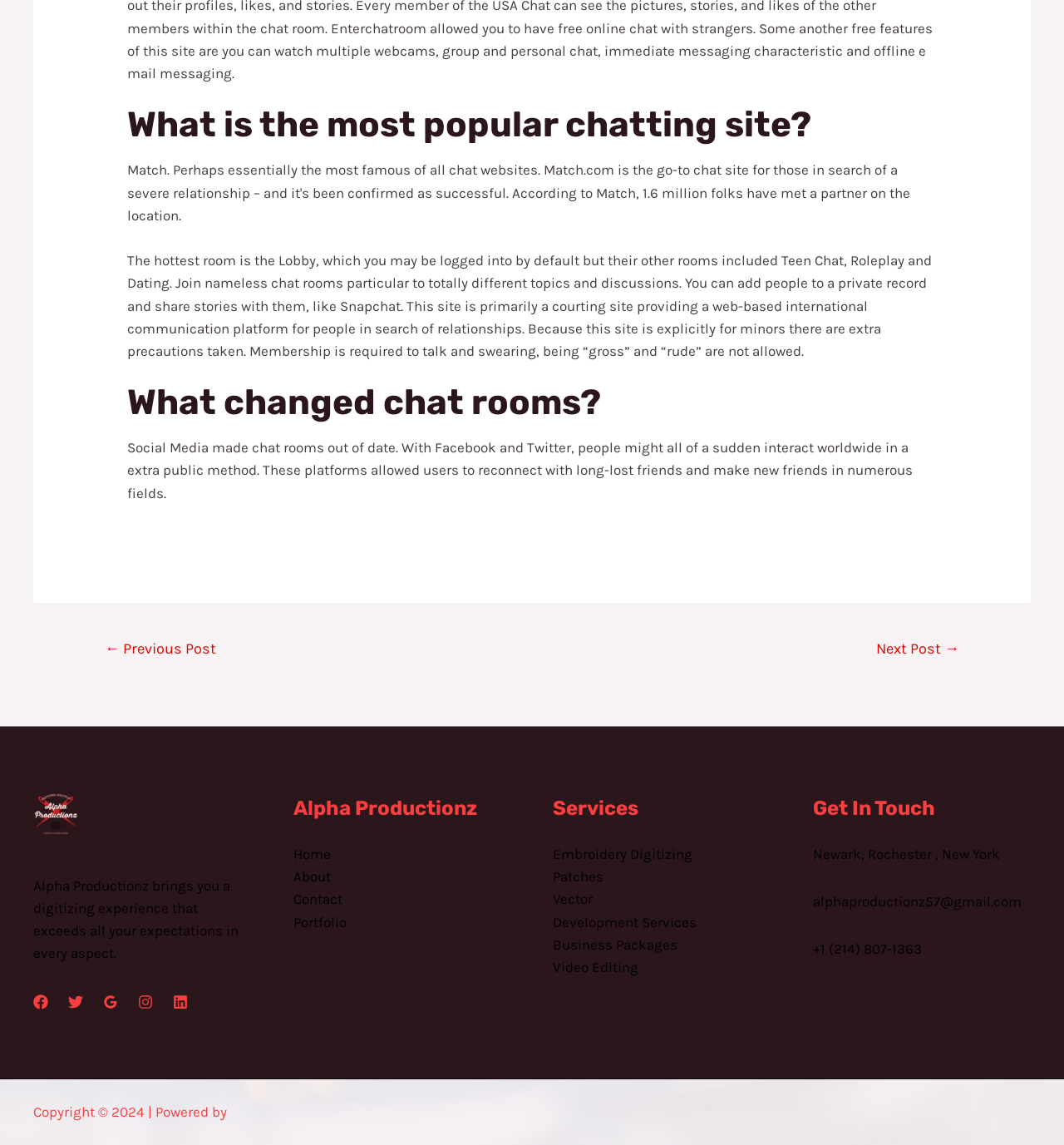What services are offered by Alpha Productionz?
Refer to the image and provide a one-word or short phrase answer.

Embroidery Digitizing, Patches, Vector, Development Services, Business Packages, Video Editing